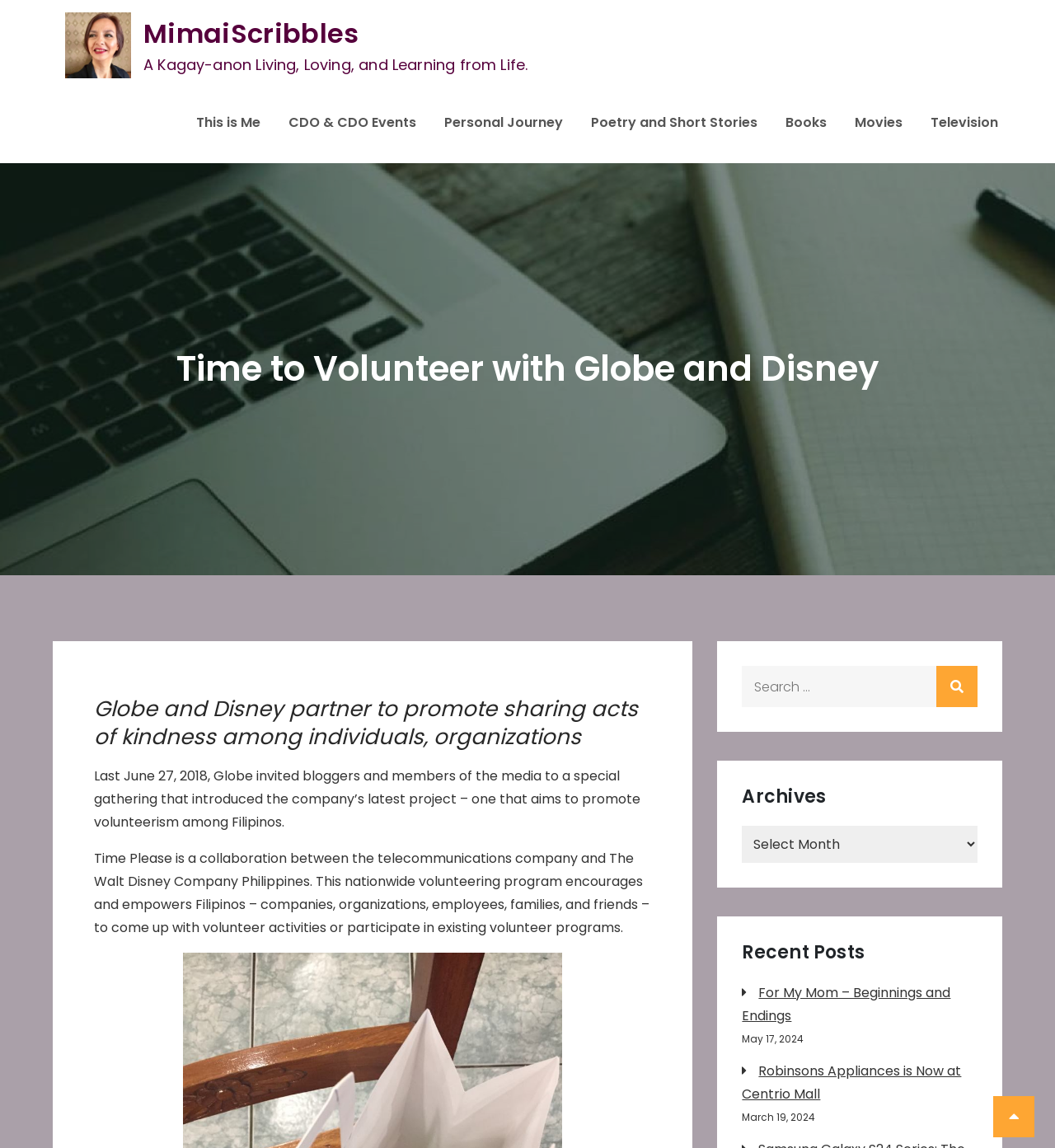Bounding box coordinates must be specified in the format (top-left x, top-left y, bottom-right x, bottom-right y). All values should be floating point numbers between 0 and 1. What are the bounding box coordinates of the UI element described as: Personal Journey

[0.421, 0.097, 0.534, 0.117]